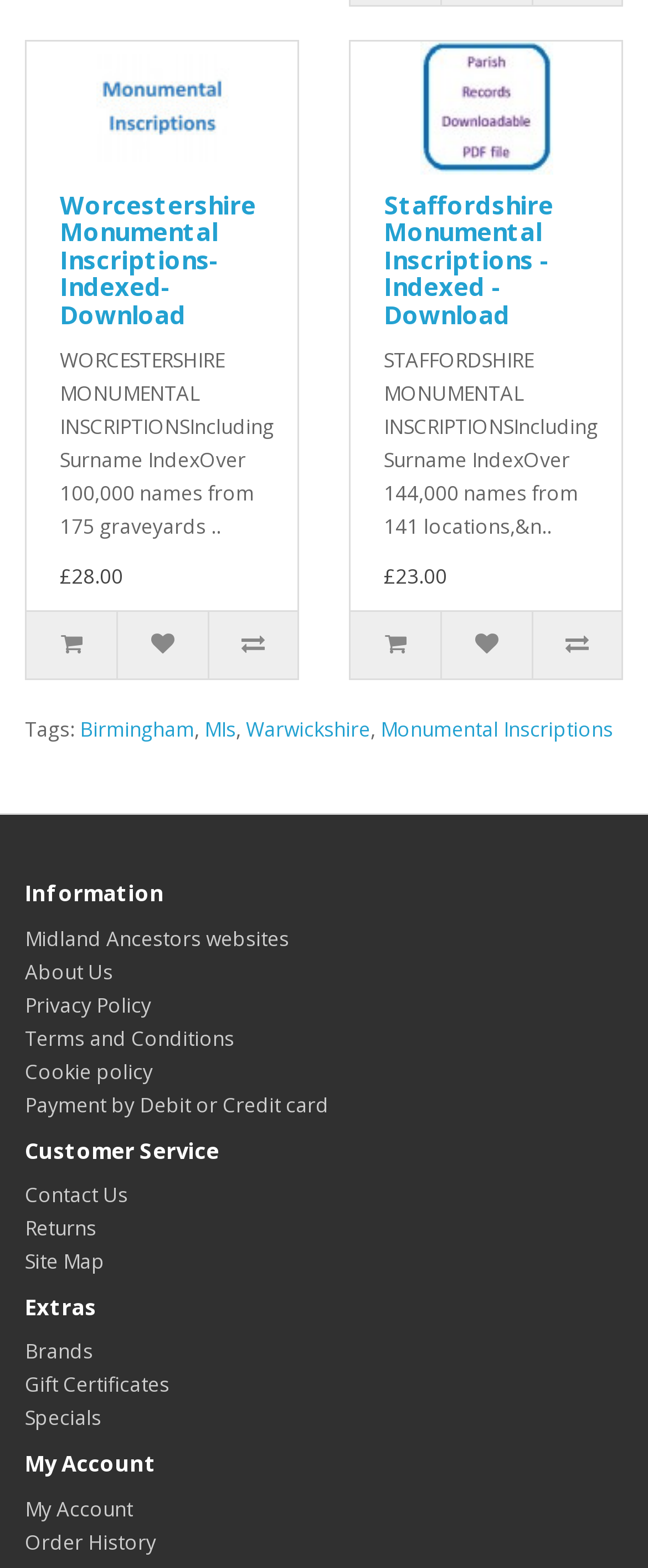Highlight the bounding box coordinates of the element you need to click to perform the following instruction: "Download Worcestershire Monumental Inscriptions."

[0.041, 0.026, 0.459, 0.111]